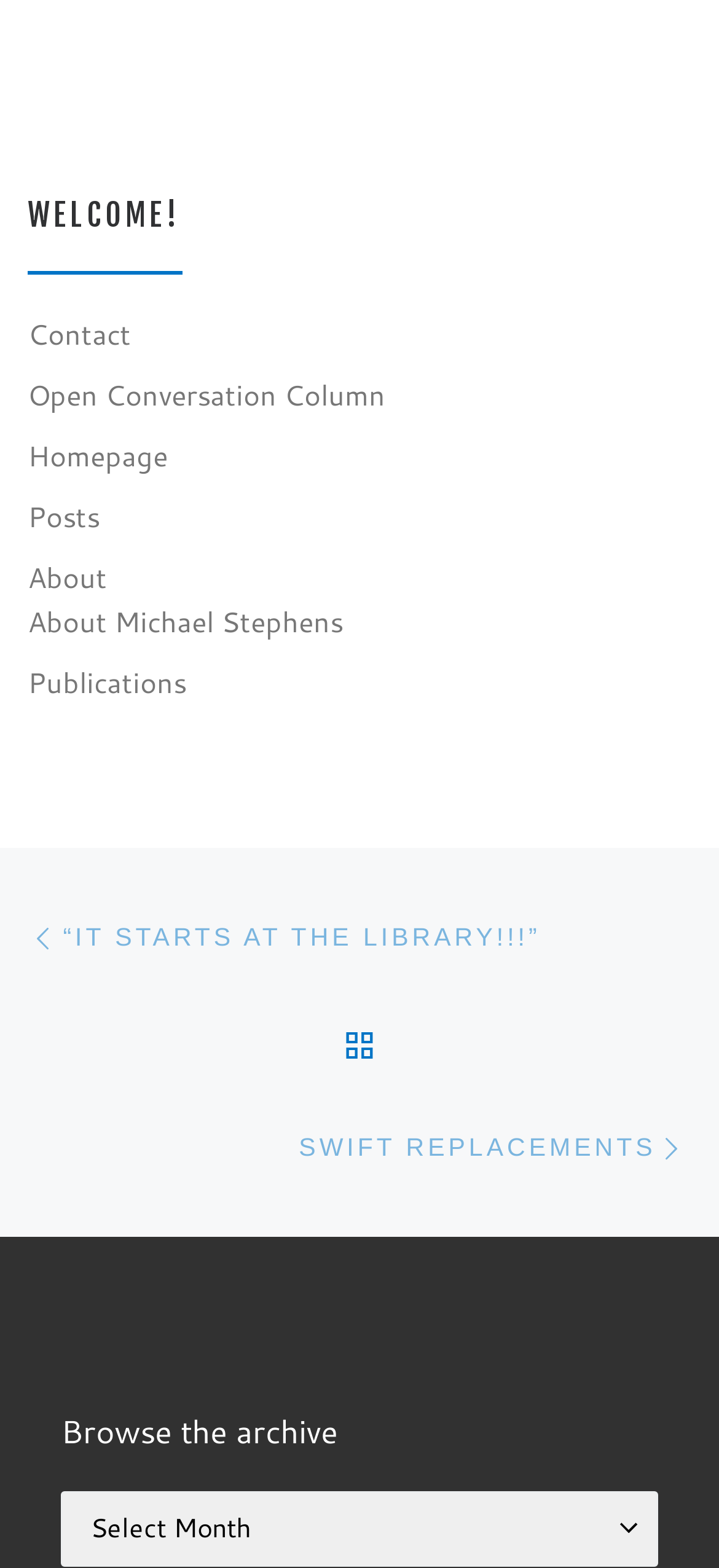Please give the bounding box coordinates of the area that should be clicked to fulfill the following instruction: "Go to Homepage". The coordinates should be in the format of four float numbers from 0 to 1, i.e., [left, top, right, bottom].

[0.038, 0.277, 0.233, 0.305]